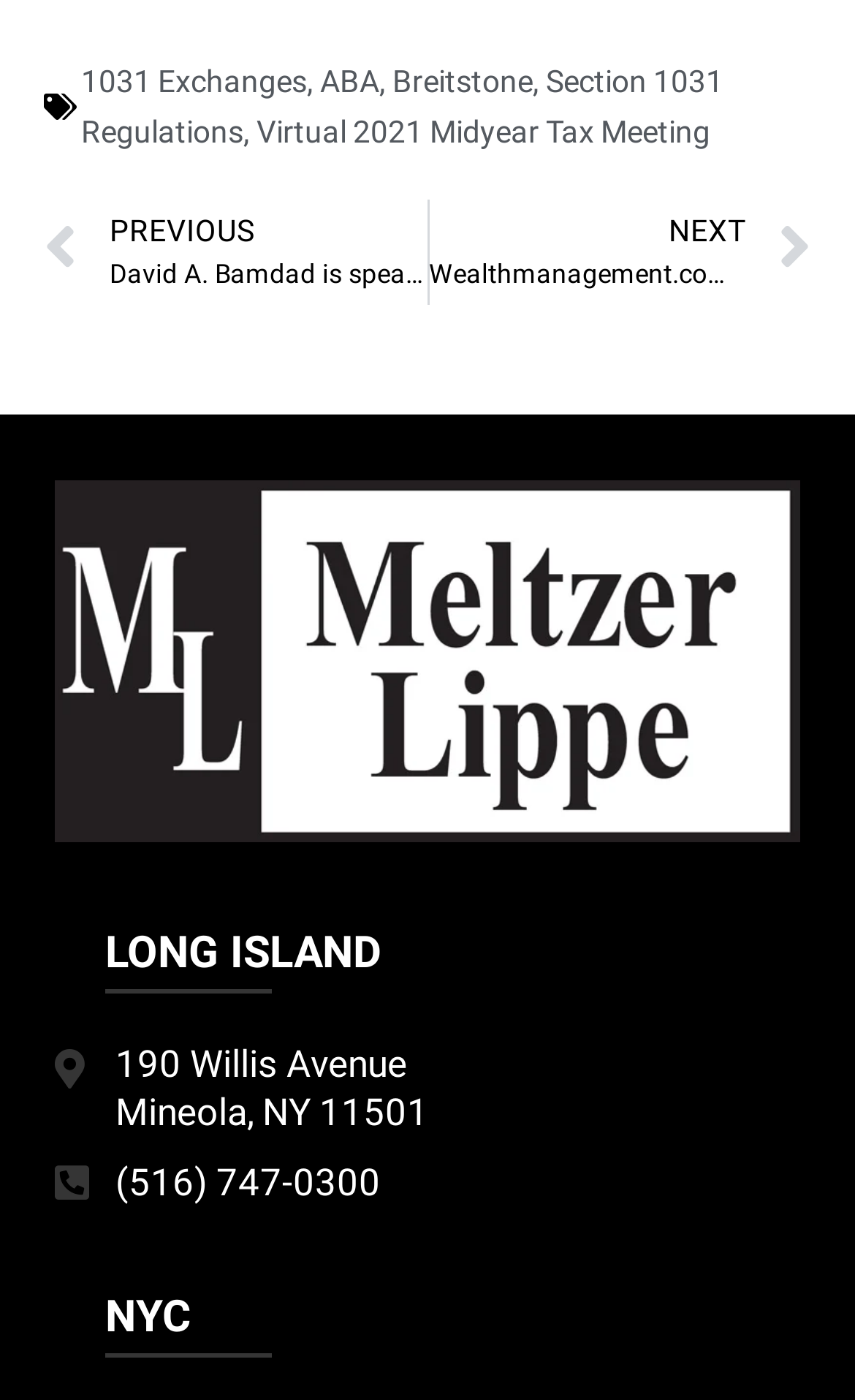Refer to the image and provide an in-depth answer to the question: 
What is the company name?

I found the company name by looking at the logo element, which has an image and a static text 'Logo - Meltzer, Lippe'. This suggests that the company name is Meltzer, Lippe.